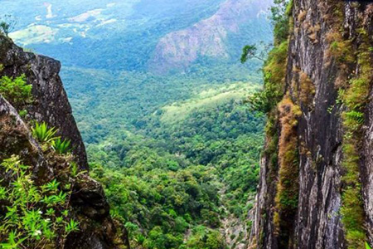Provide a brief response in the form of a single word or phrase:
What is the atmosphere of the scene?

Serene and tranquil